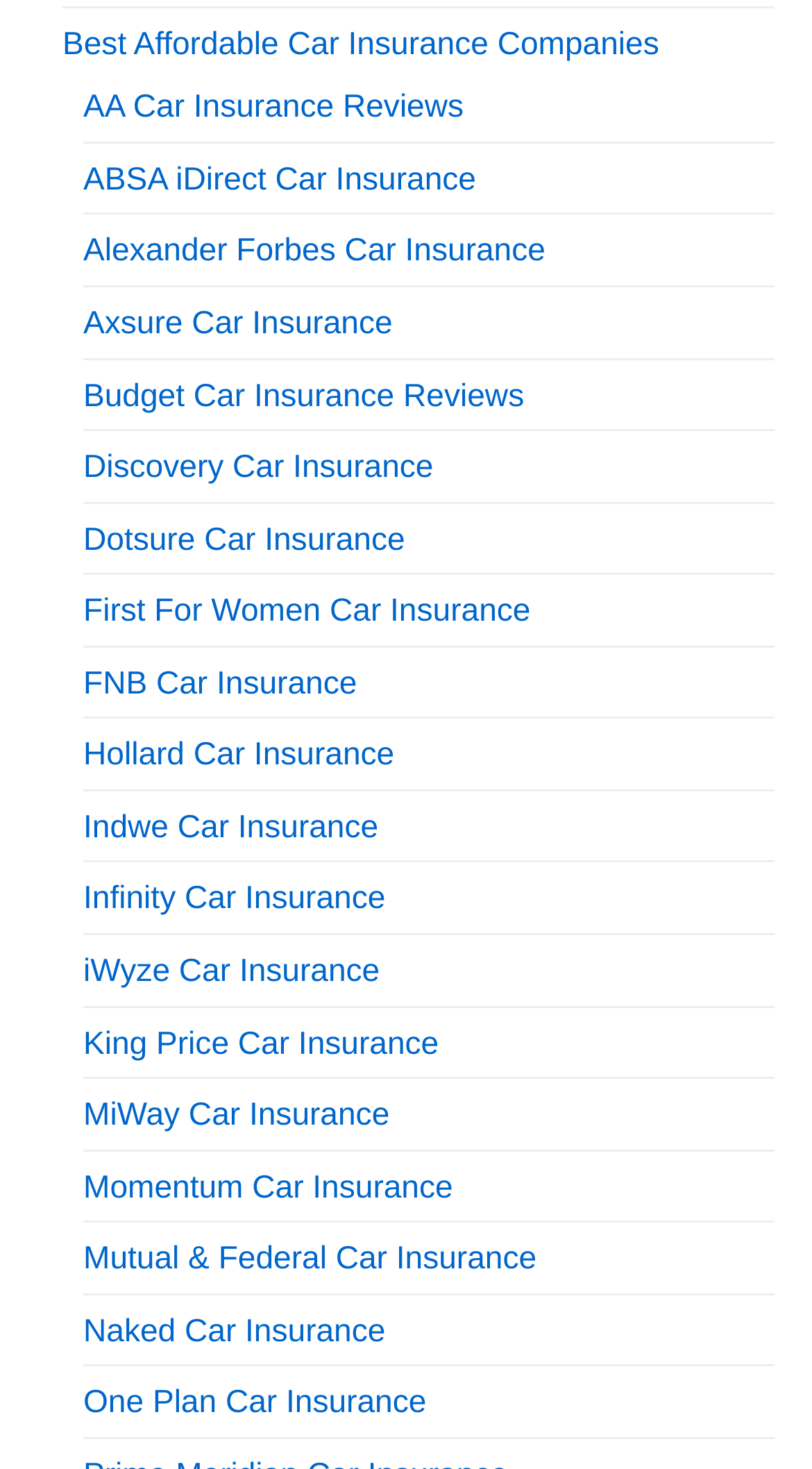Using the information in the image, give a comprehensive answer to the question: 
How many car insurance companies are listed?

I counted the number of links on the webpage, and there are 20 links, each representing a car insurance company.